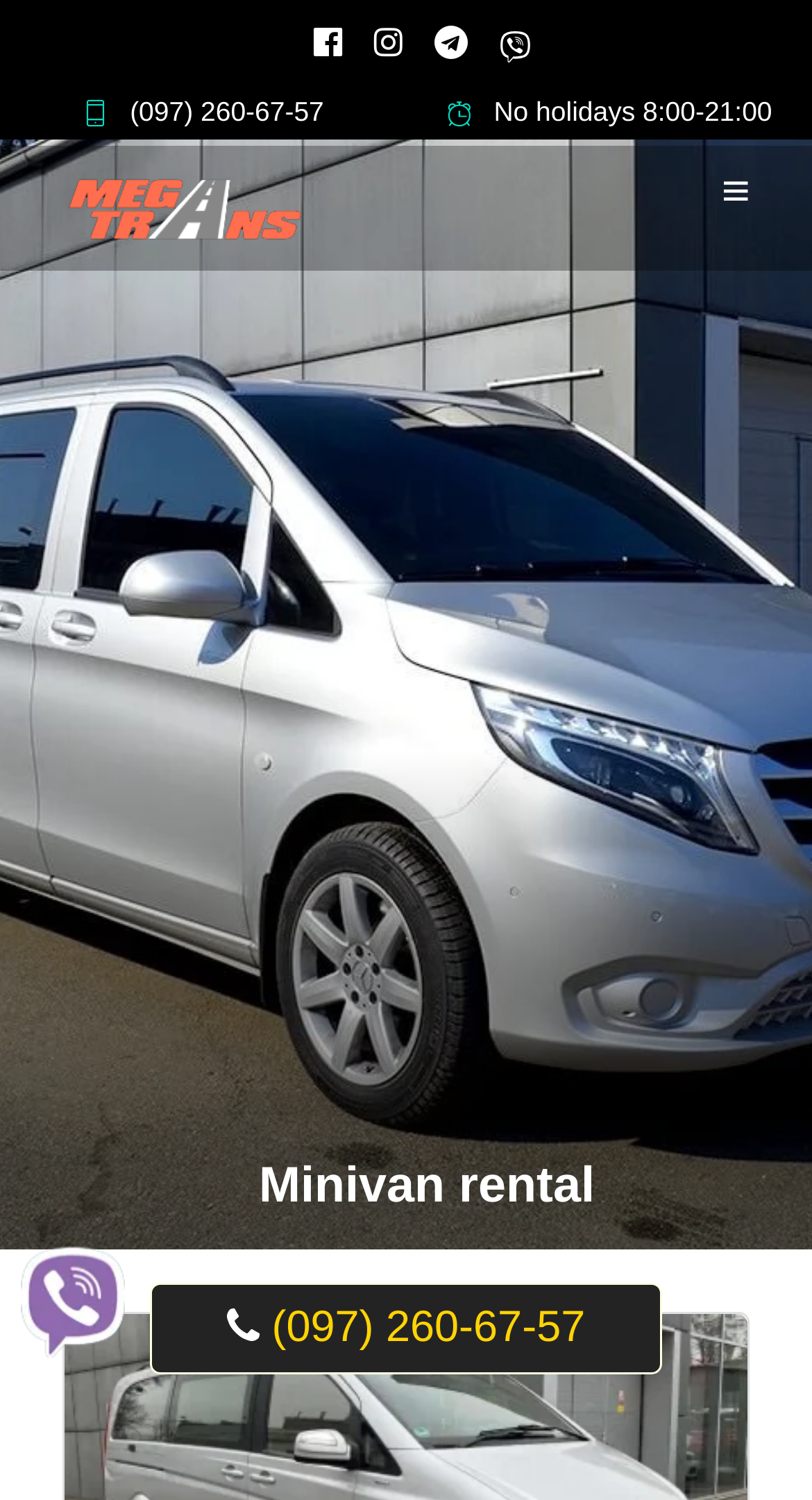Find the bounding box coordinates of the element I should click to carry out the following instruction: "Select the 1x playback speed".

None